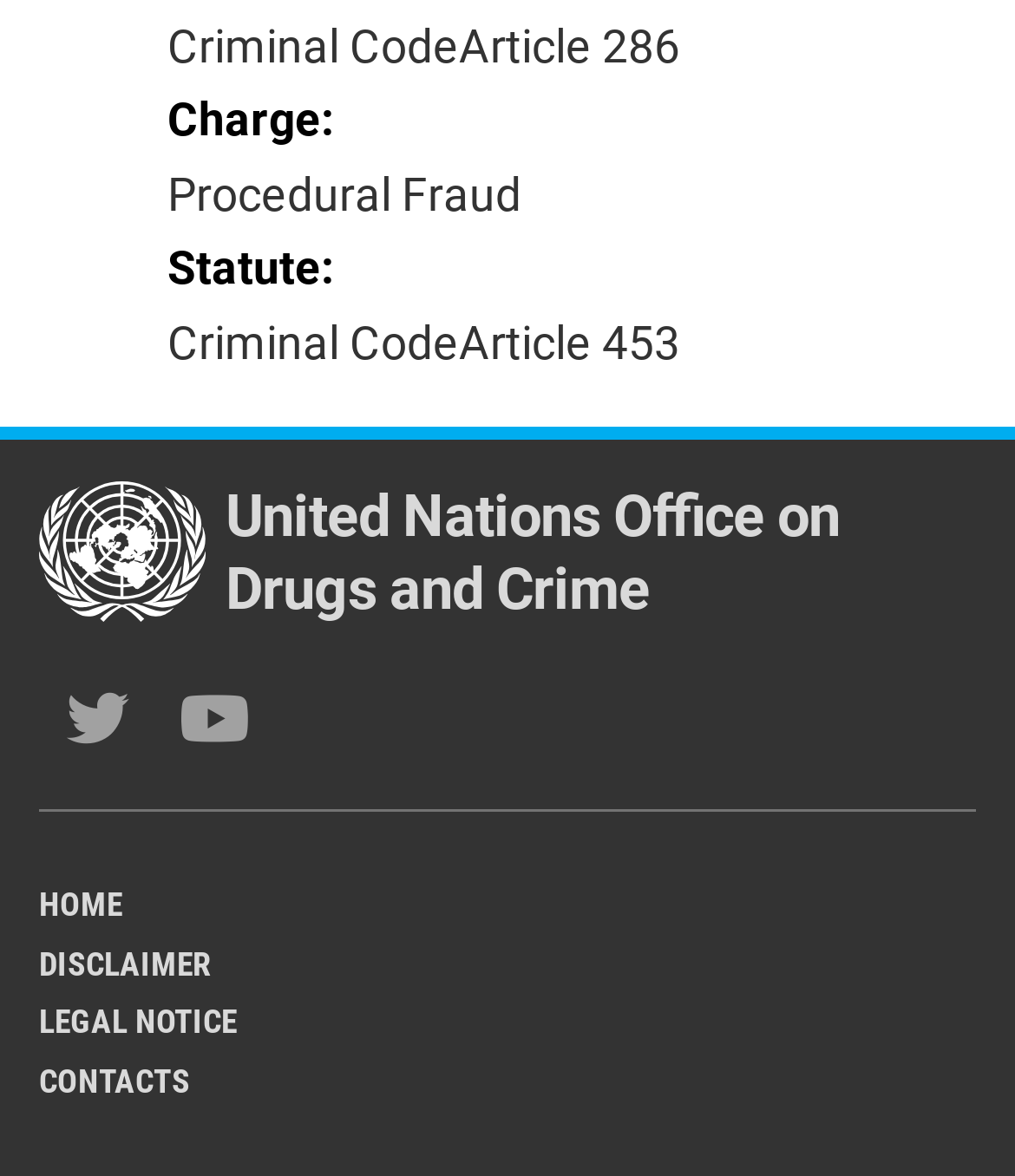Please mark the clickable region by giving the bounding box coordinates needed to complete this instruction: "visit the United Nations Office on Drugs and Crime website".

[0.038, 0.444, 0.203, 0.488]